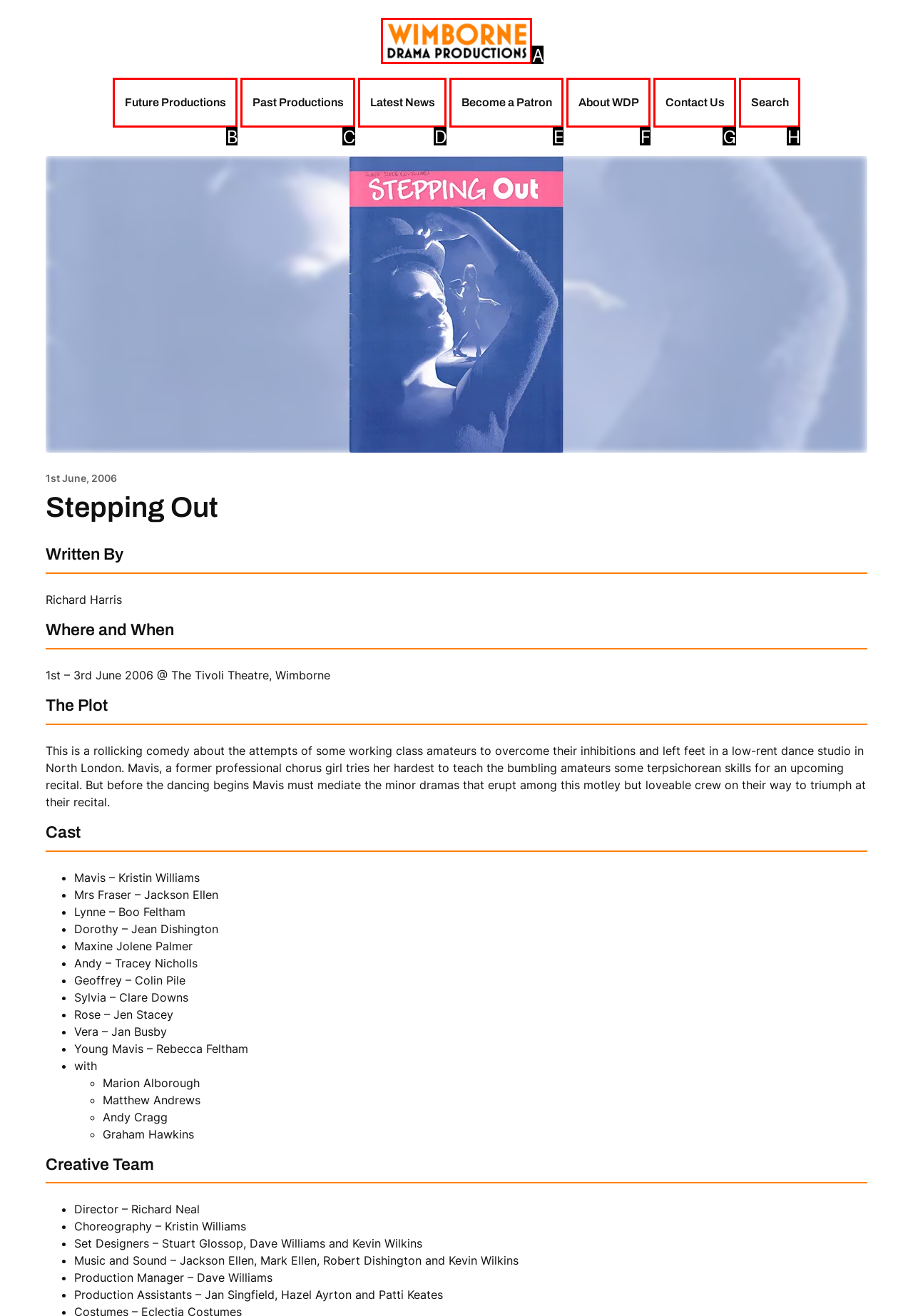From the description: Search, select the HTML element that fits best. Reply with the letter of the appropriate option.

H